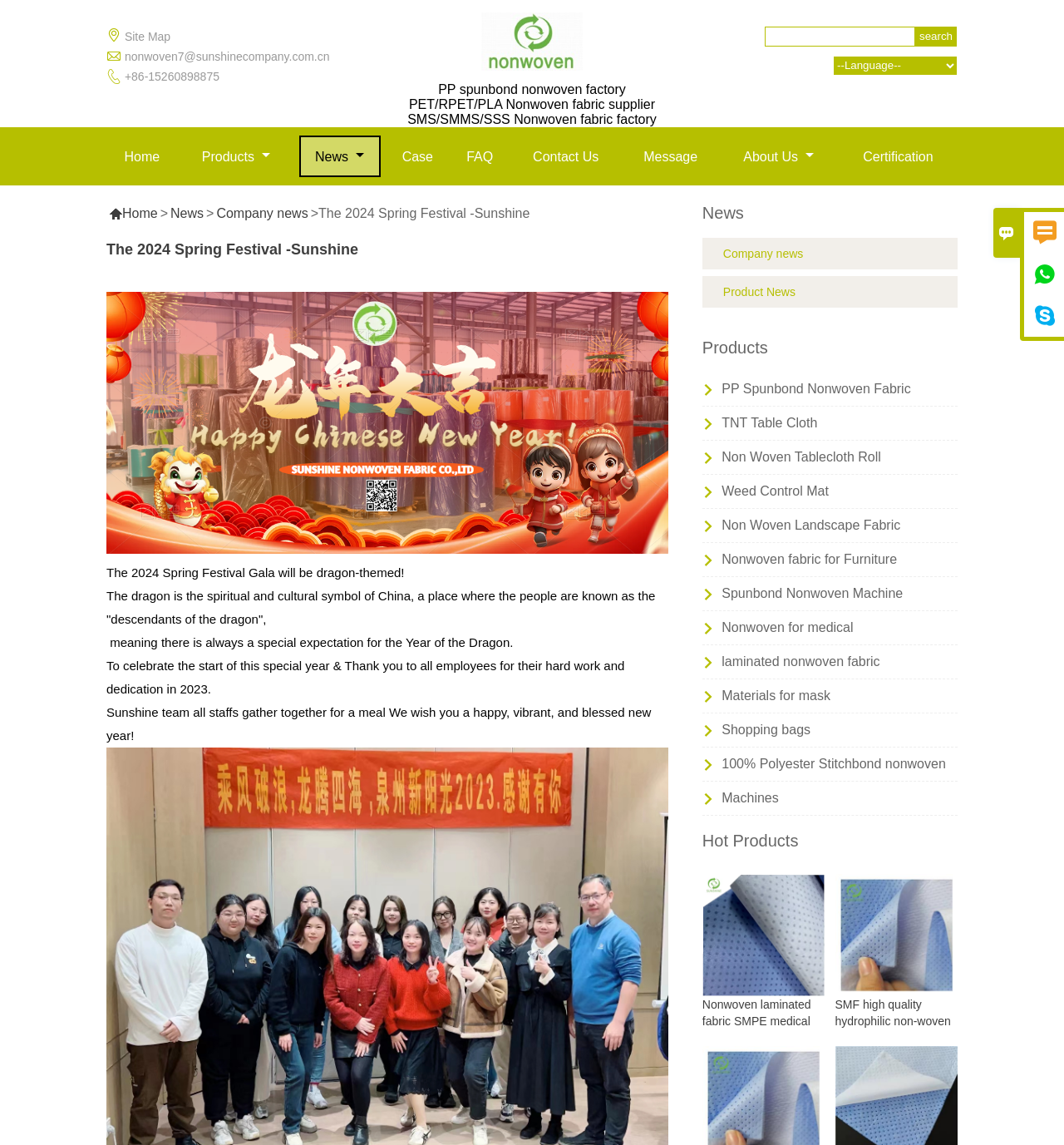Please find the bounding box for the UI element described by: "Materials for mask".

[0.678, 0.601, 0.78, 0.614]